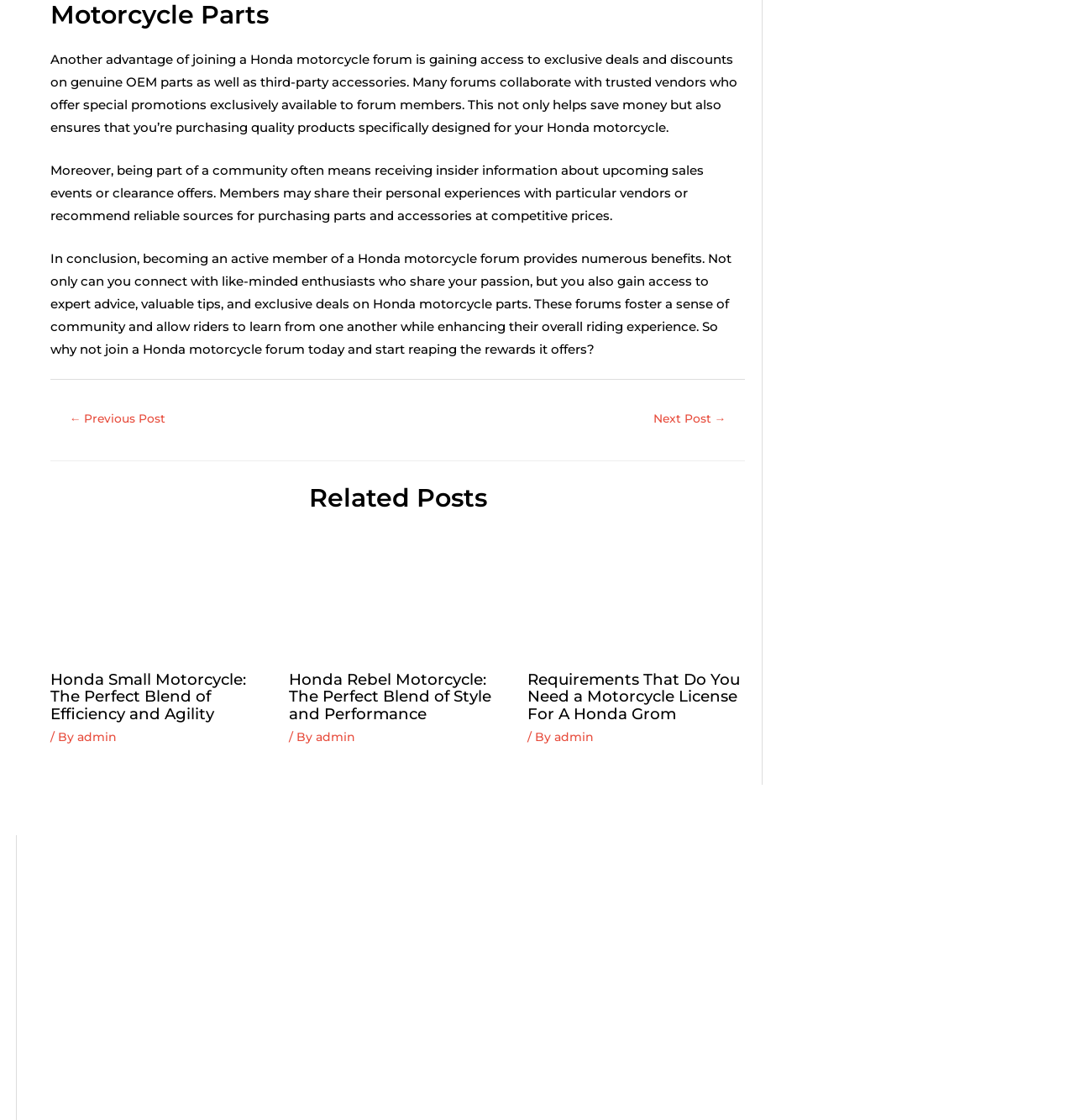Indicate the bounding box coordinates of the element that needs to be clicked to satisfy the following instruction: "Click the 'do you need a motorcycle license for a honda grom' link". The coordinates should be four float numbers between 0 and 1, i.e., [left, top, right, bottom].

[0.491, 0.528, 0.693, 0.543]